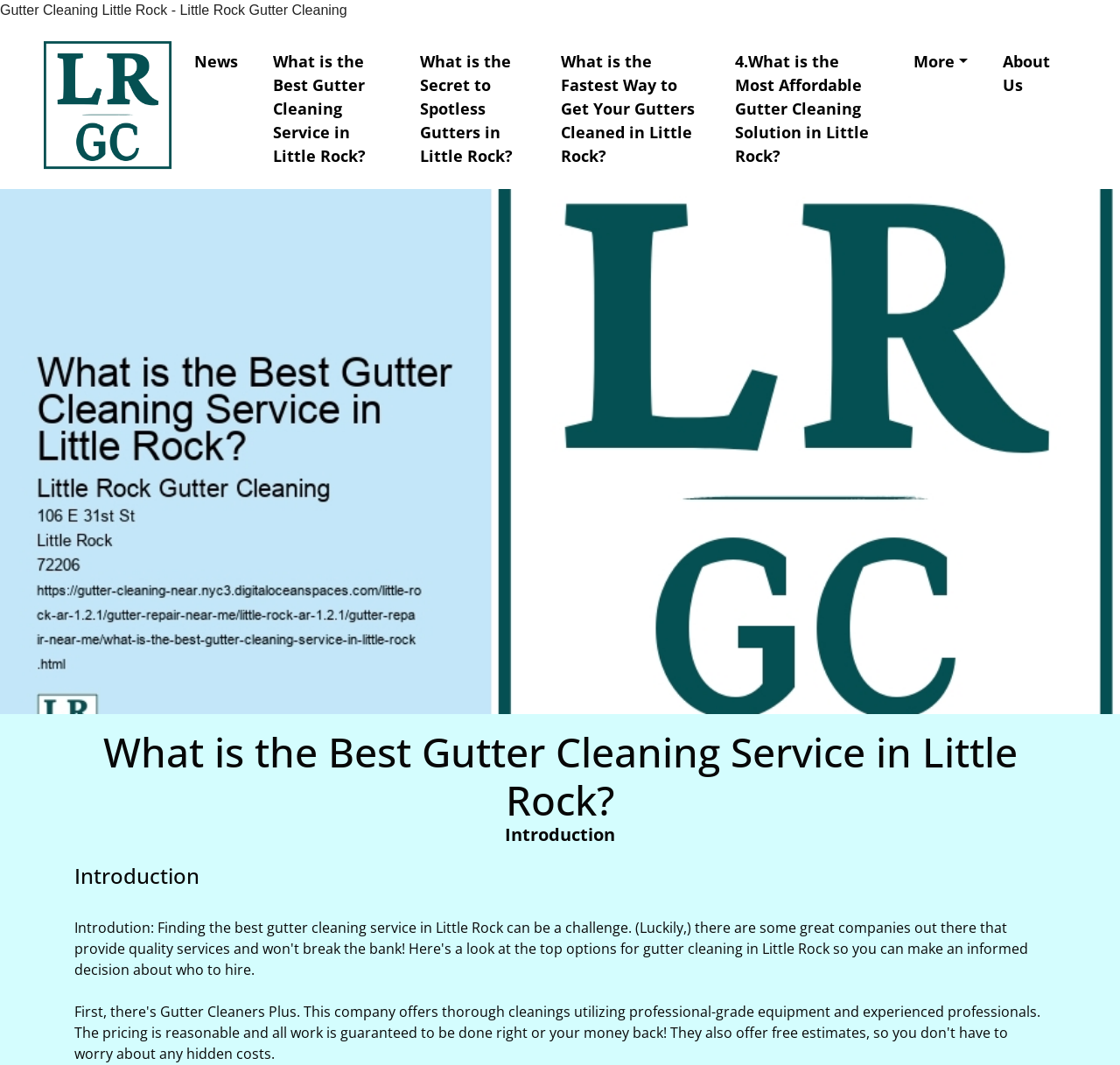Please determine the main heading text of this webpage.

What is the Best Gutter Cleaning Service in Little Rock?